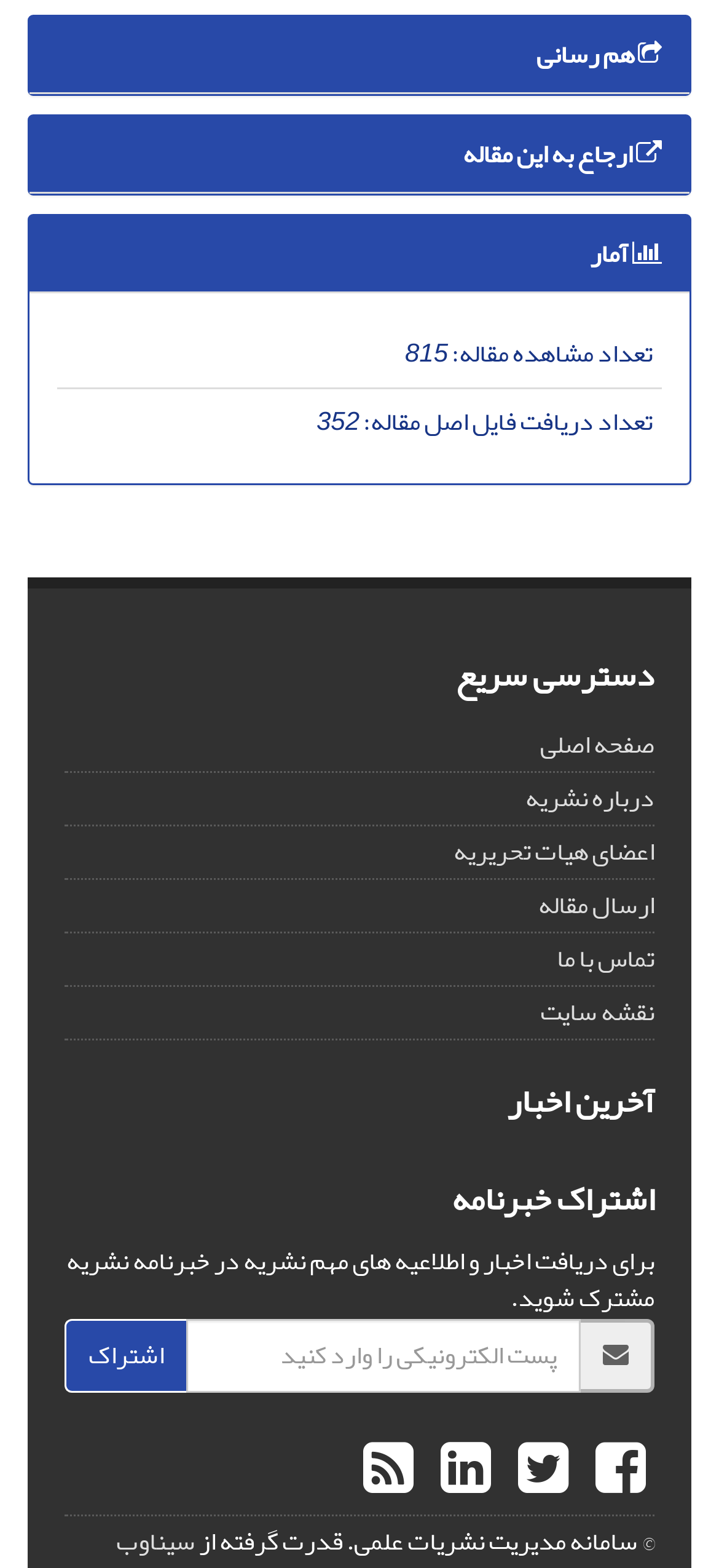Provide the bounding box coordinates of the HTML element this sentence describes: "سیناوب". The bounding box coordinates consist of four float numbers between 0 and 1, i.e., [left, top, right, bottom].

[0.162, 0.967, 0.272, 0.998]